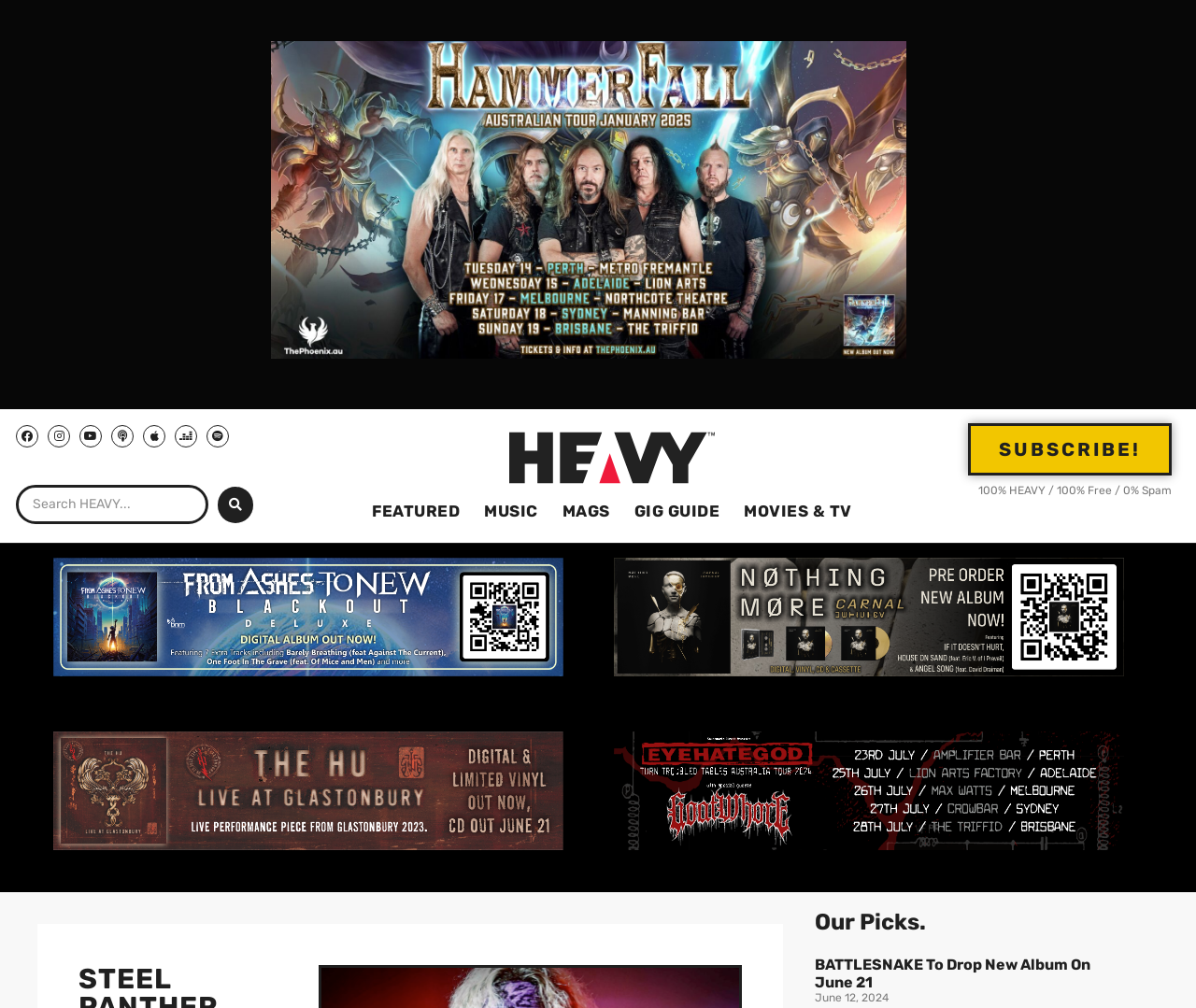Find the bounding box coordinates for the element that must be clicked to complete the instruction: "Search HEAVY Magazine". The coordinates should be four float numbers between 0 and 1, indicated as [left, top, right, bottom].

[0.013, 0.481, 0.263, 0.52]